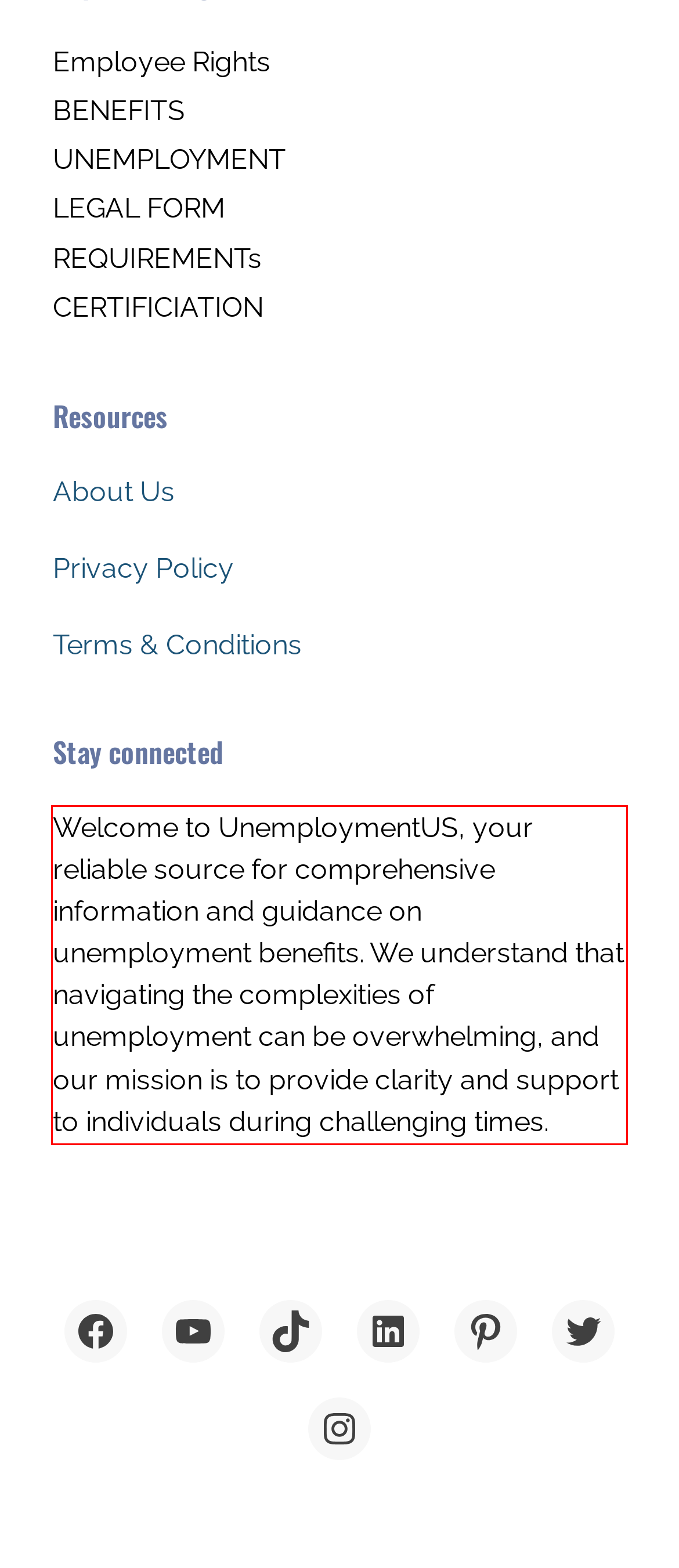Given a webpage screenshot, locate the red bounding box and extract the text content found inside it.

Welcome to UnemploymentUS, your reliable source for comprehensive information and guidance on unemployment benefits. We understand that navigating the complexities of unemployment can be overwhelming, and our mission is to provide clarity and support to individuals during challenging times.